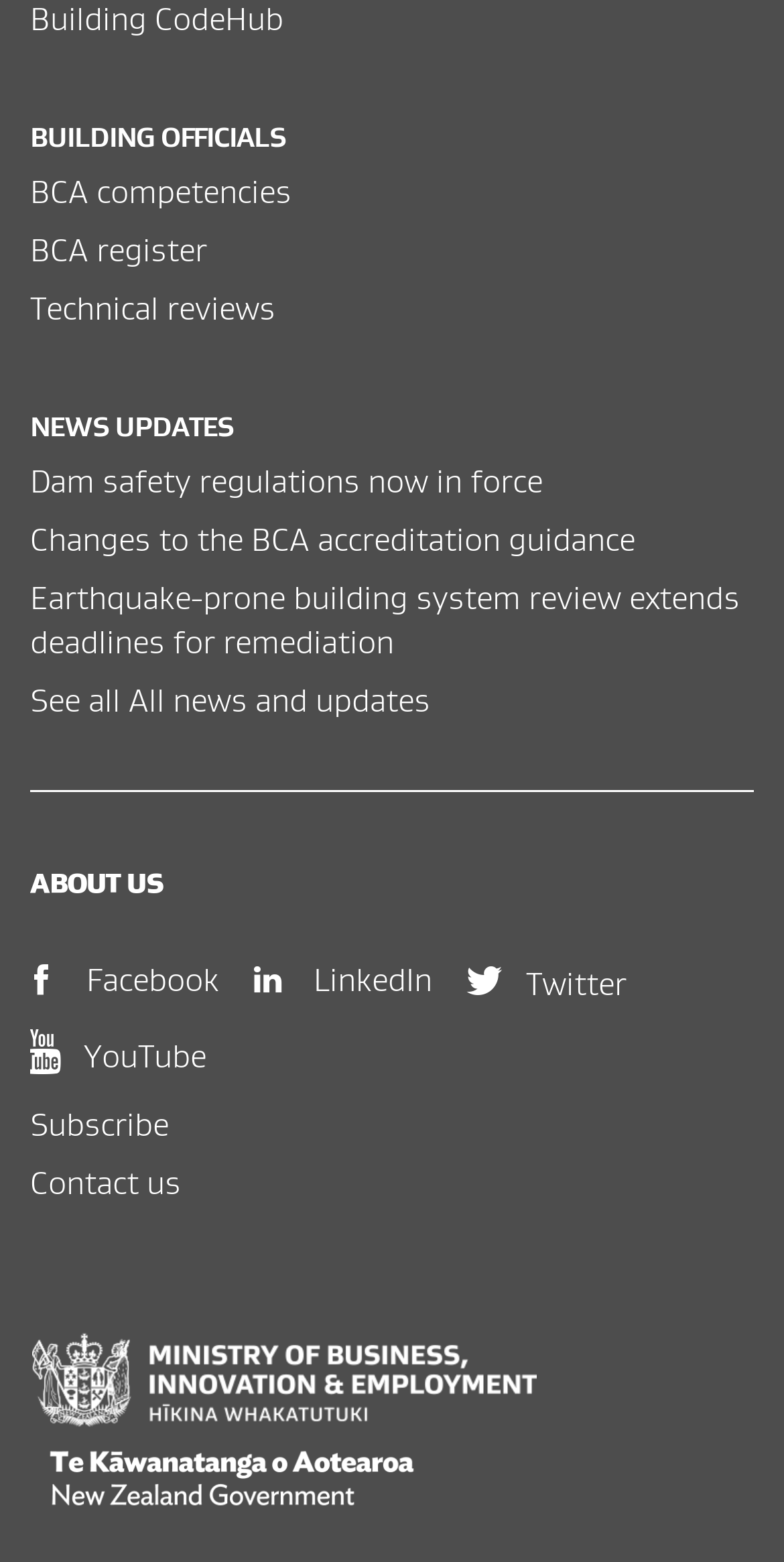Using the provided element description "Contact us", determine the bounding box coordinates of the UI element.

[0.038, 0.743, 0.962, 0.771]